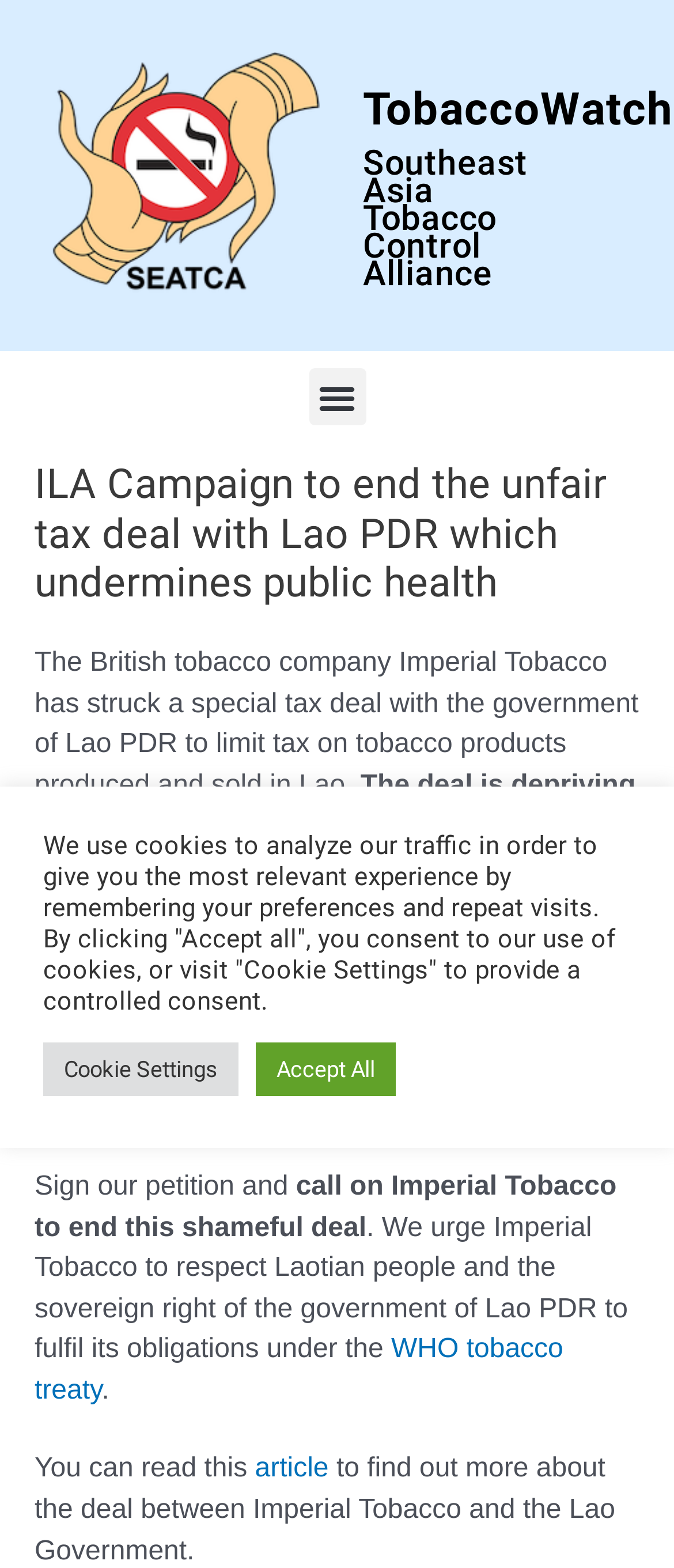Please identify the bounding box coordinates of the element I should click to complete this instruction: 'Search for something'. The coordinates should be given as four float numbers between 0 and 1, like this: [left, top, right, bottom].

[0.84, 0.087, 0.923, 0.137]